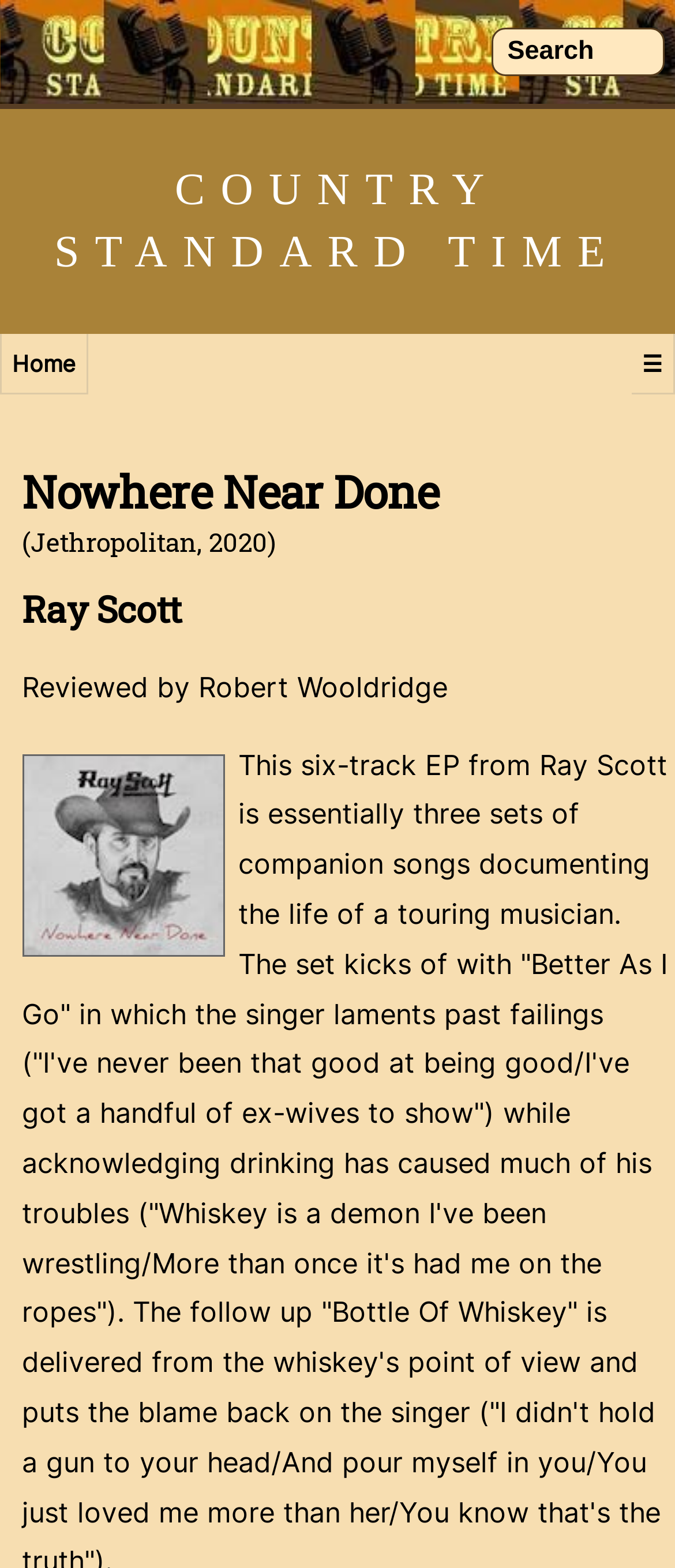Using the provided element description, identify the bounding box coordinates as (top-left x, top-left y, bottom-right x, bottom-right y). Ensure all values are between 0 and 1. Description: COUNTRY STANDARD TIME

[0.08, 0.104, 0.92, 0.177]